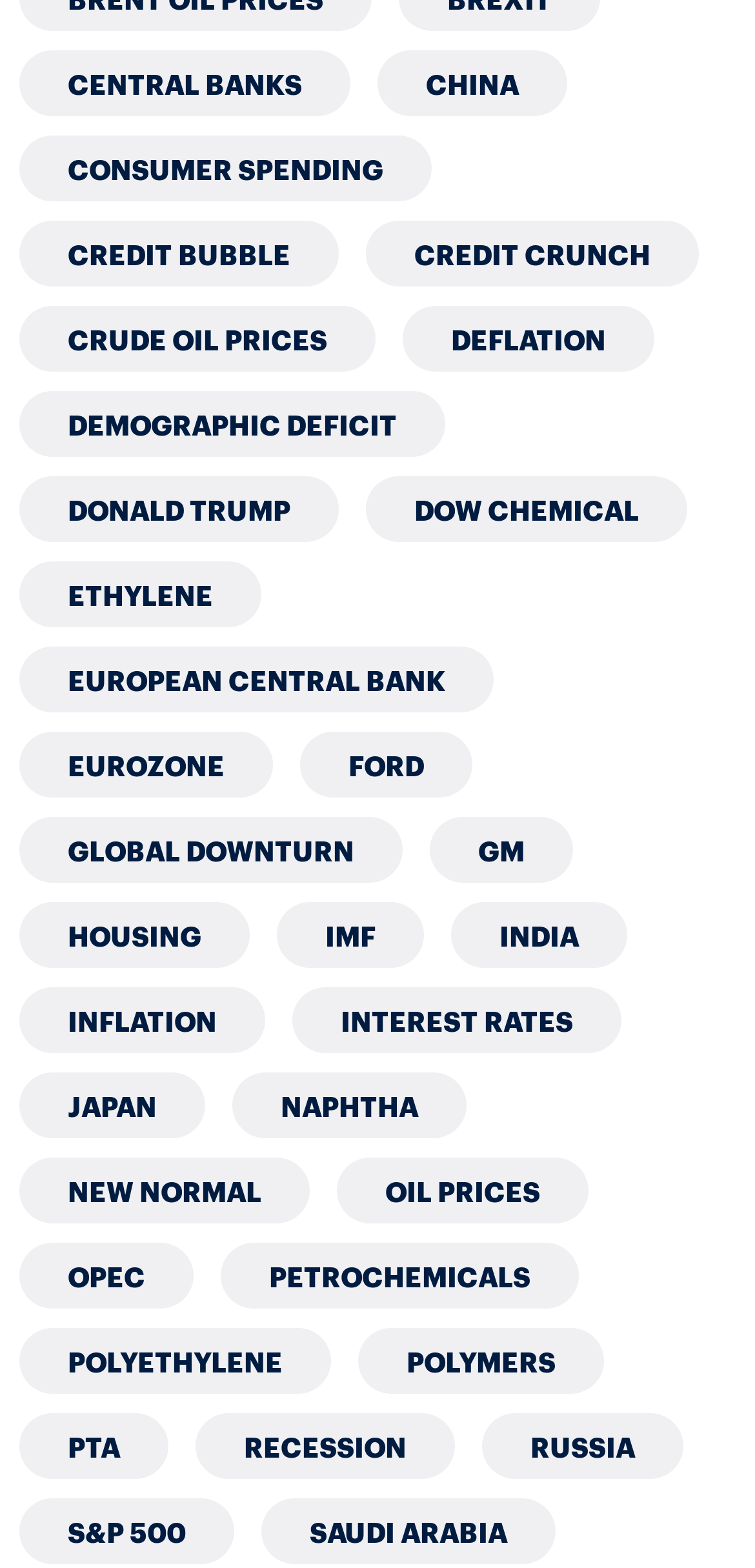Bounding box coordinates must be specified in the format (top-left x, top-left y, bottom-right x, bottom-right y). All values should be floating point numbers between 0 and 1. What are the bounding box coordinates of the UI element described as: housing

[0.026, 0.575, 0.331, 0.617]